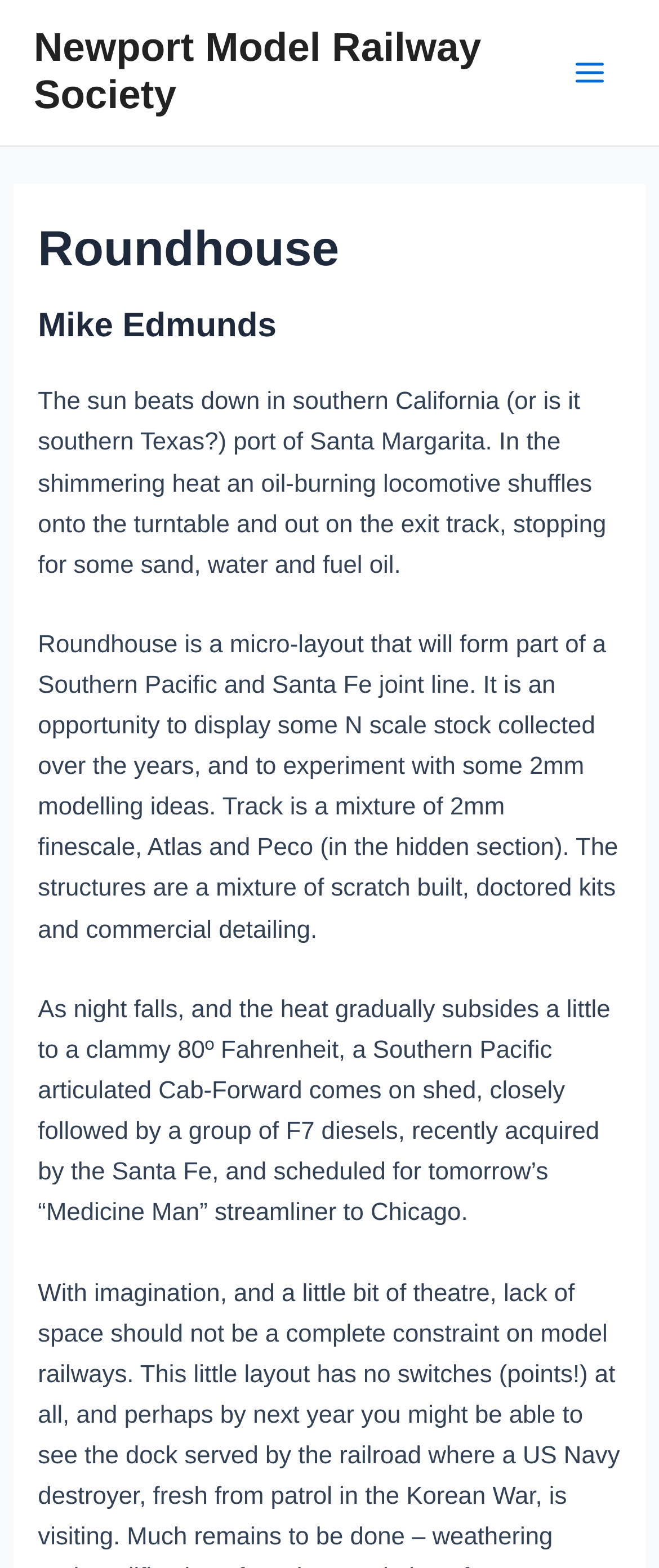What type of locomotive comes on shed at night?
Please ensure your answer to the question is detailed and covers all necessary aspects.

The type of locomotive that comes on shed at night can be found in the text, which mentions that a Southern Pacific articulated Cab-Forward comes on shed, closely followed by a group of F7 diesels.